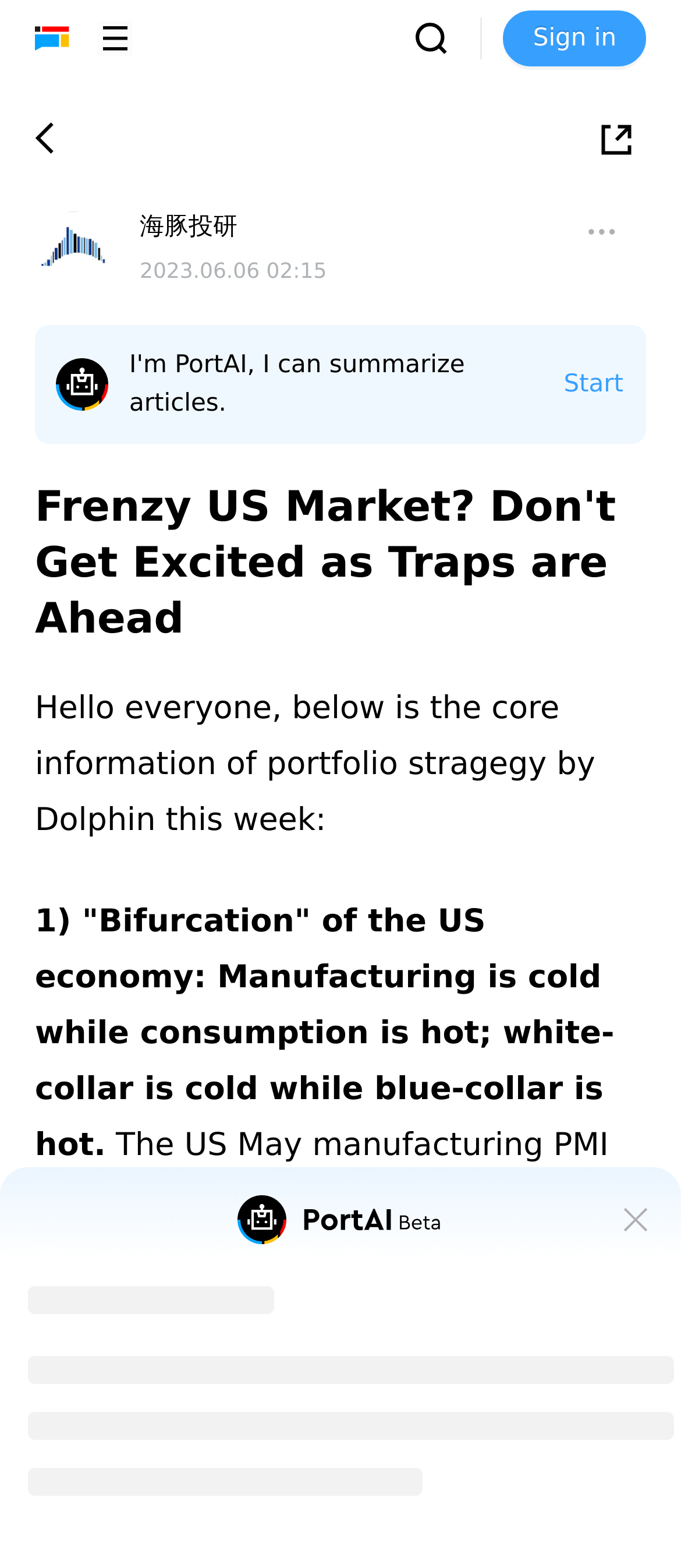Show the bounding box coordinates of the region that should be clicked to follow the instruction: "Click the 'Sign in' button."

[0.739, 0.007, 0.949, 0.042]